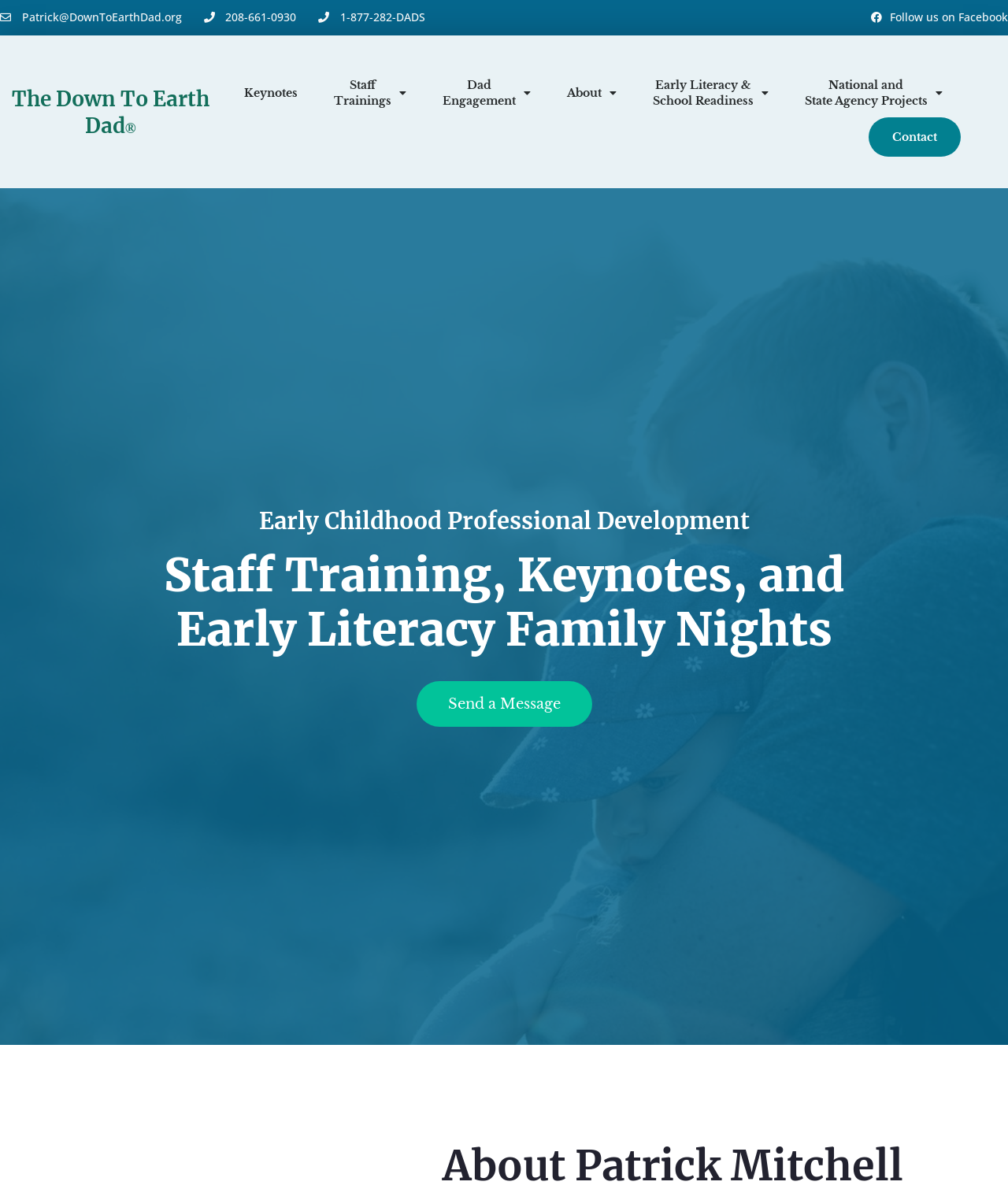Respond to the question below with a concise word or phrase:
What is the name of the organization?

The Down To Earth Dad